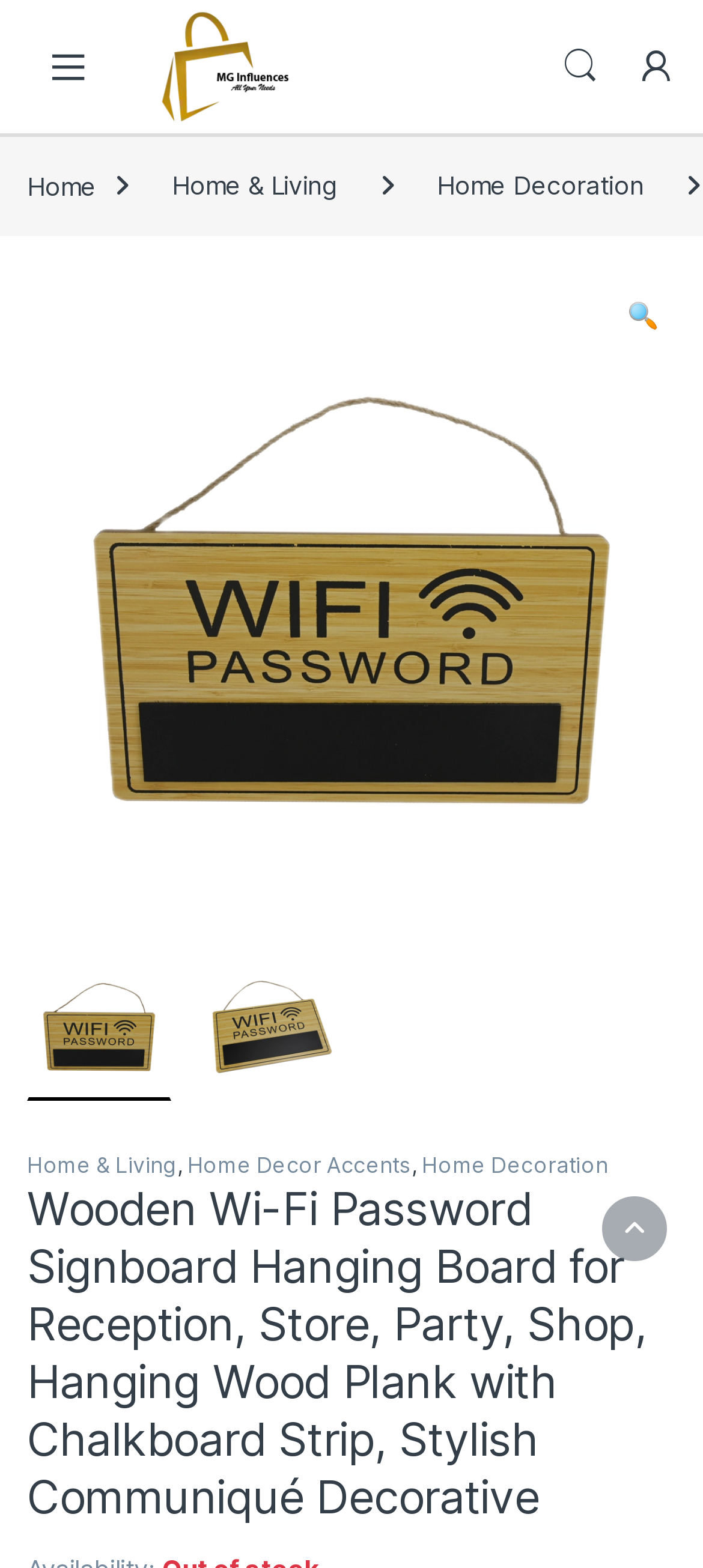Identify the bounding box for the given UI element using the description provided. Coordinates should be in the format (top-left x, top-left y, bottom-right x, bottom-right y) and must be between 0 and 1. Here is the description: Search

None